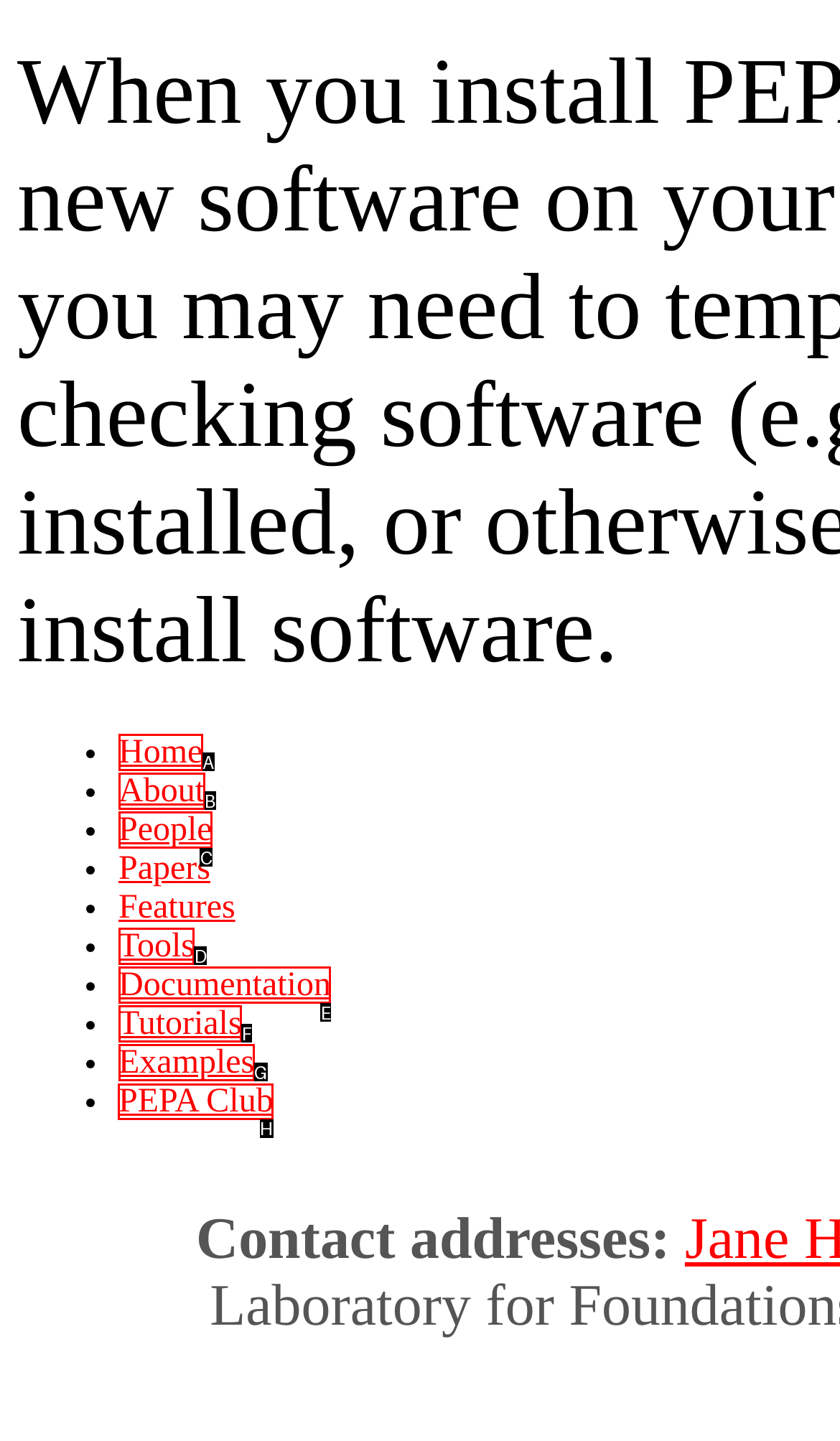Tell me which one HTML element I should click to complete the following instruction: visit PEPA Club
Answer with the option's letter from the given choices directly.

H